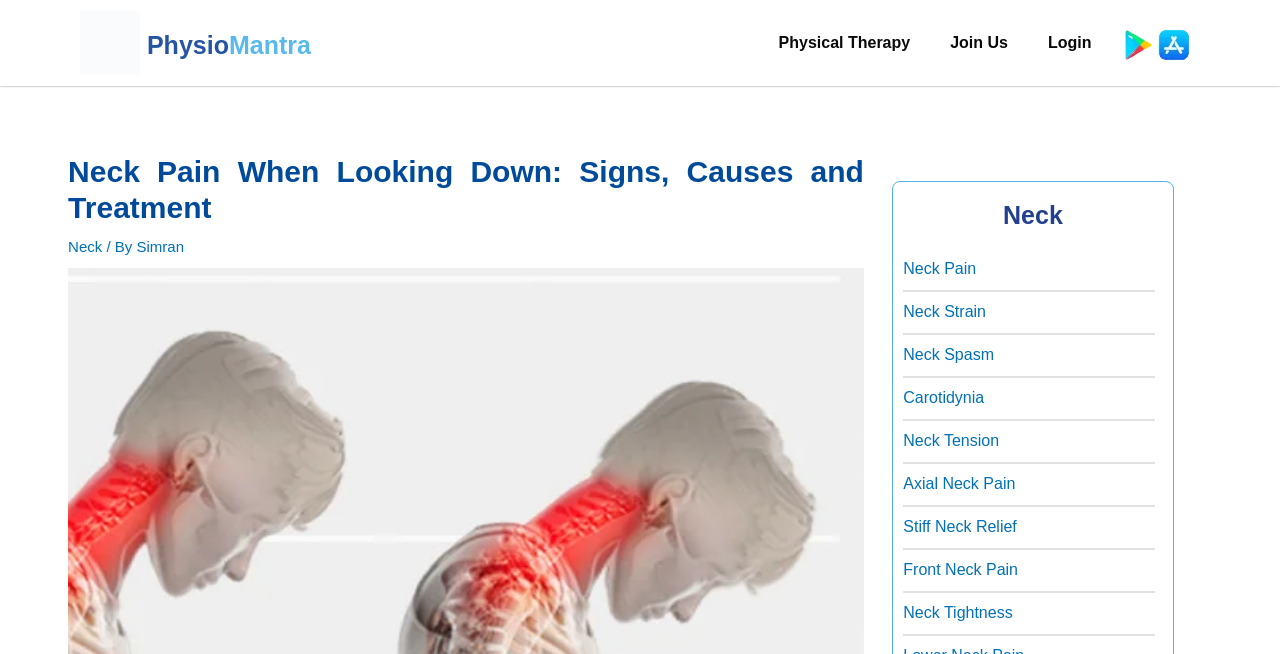Please identify the bounding box coordinates of the clickable area that will fulfill the following instruction: "Get the 'Stiff Neck Relief' information". The coordinates should be in the format of four float numbers between 0 and 1, i.e., [left, top, right, bottom].

[0.706, 0.791, 0.794, 0.817]